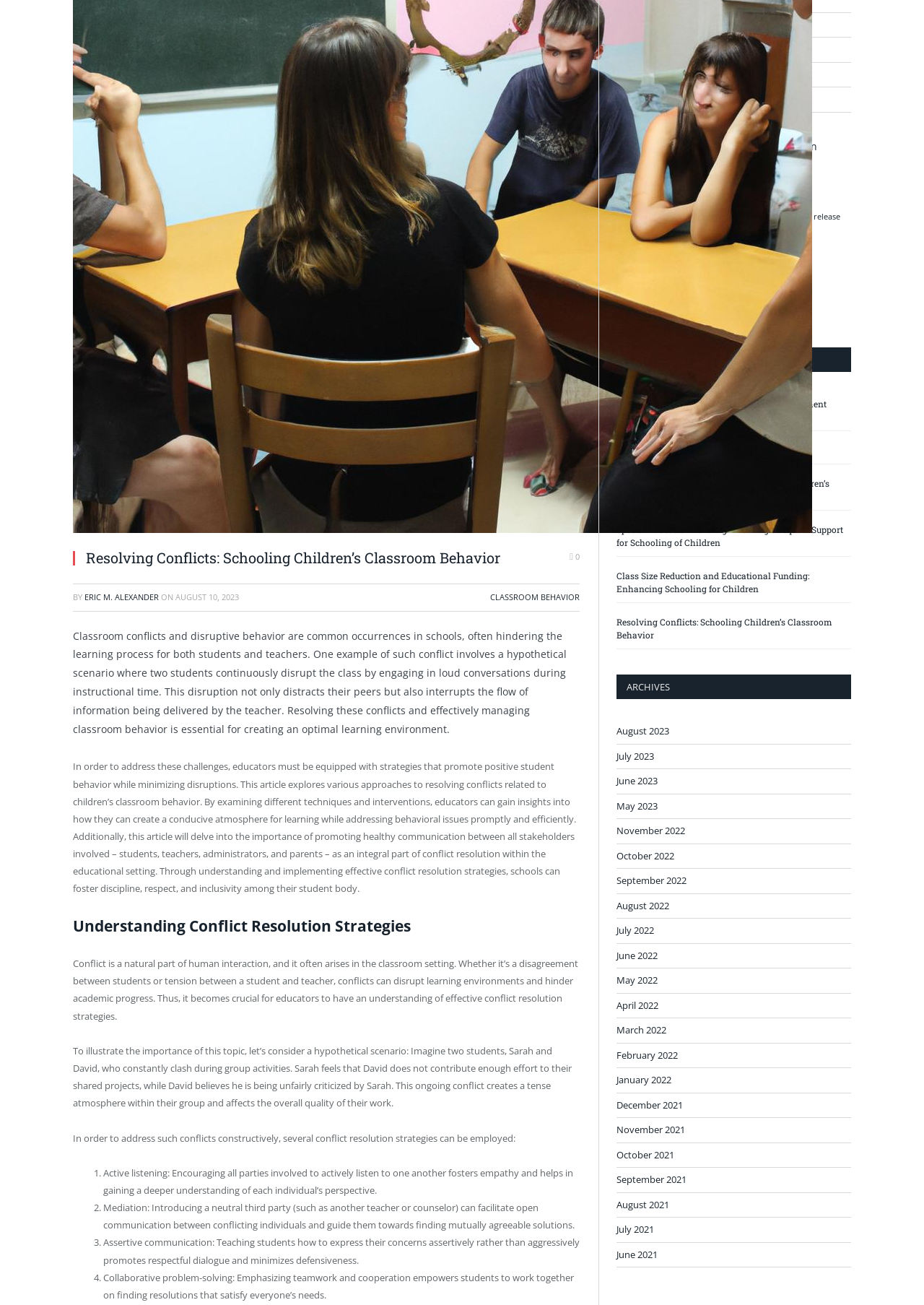Provide the bounding box coordinates of the UI element that matches the description: "Oktoberfest".

None